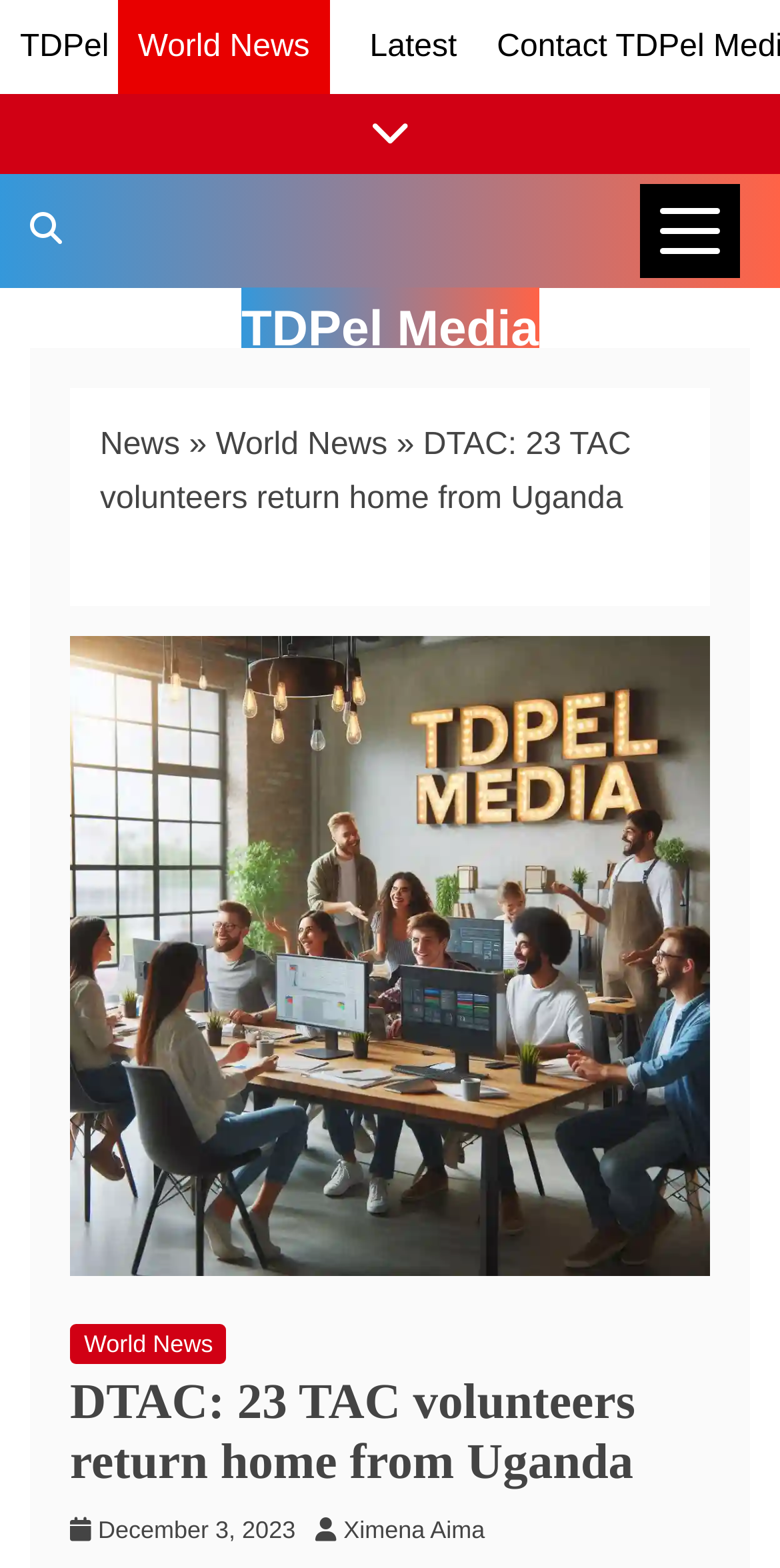Determine the bounding box for the UI element that matches this description: "TDPel".

[0.026, 0.019, 0.14, 0.041]